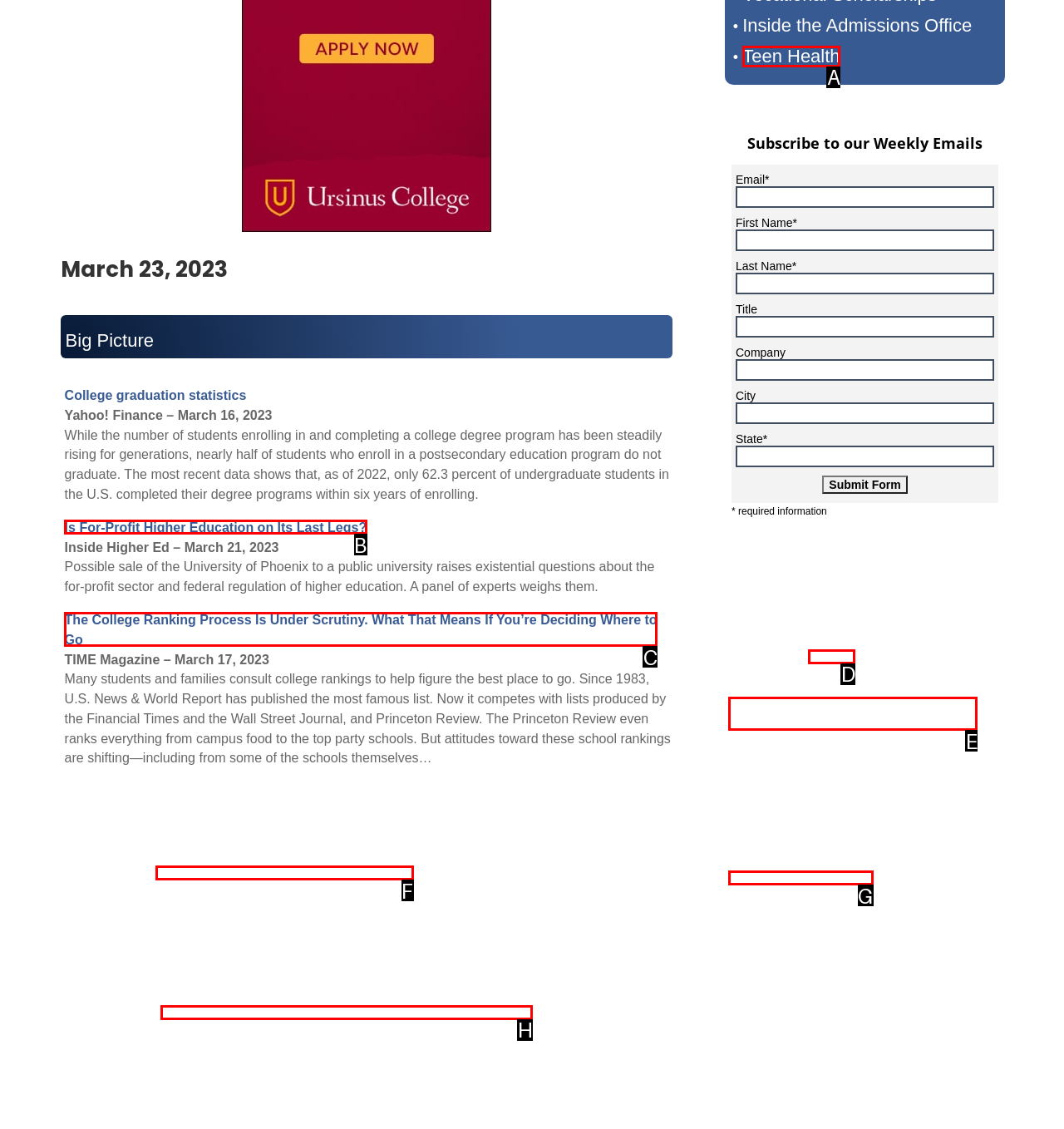Choose the HTML element that best fits the given description: That Remote and Awful Twilight. Answer by stating the letter of the option.

None